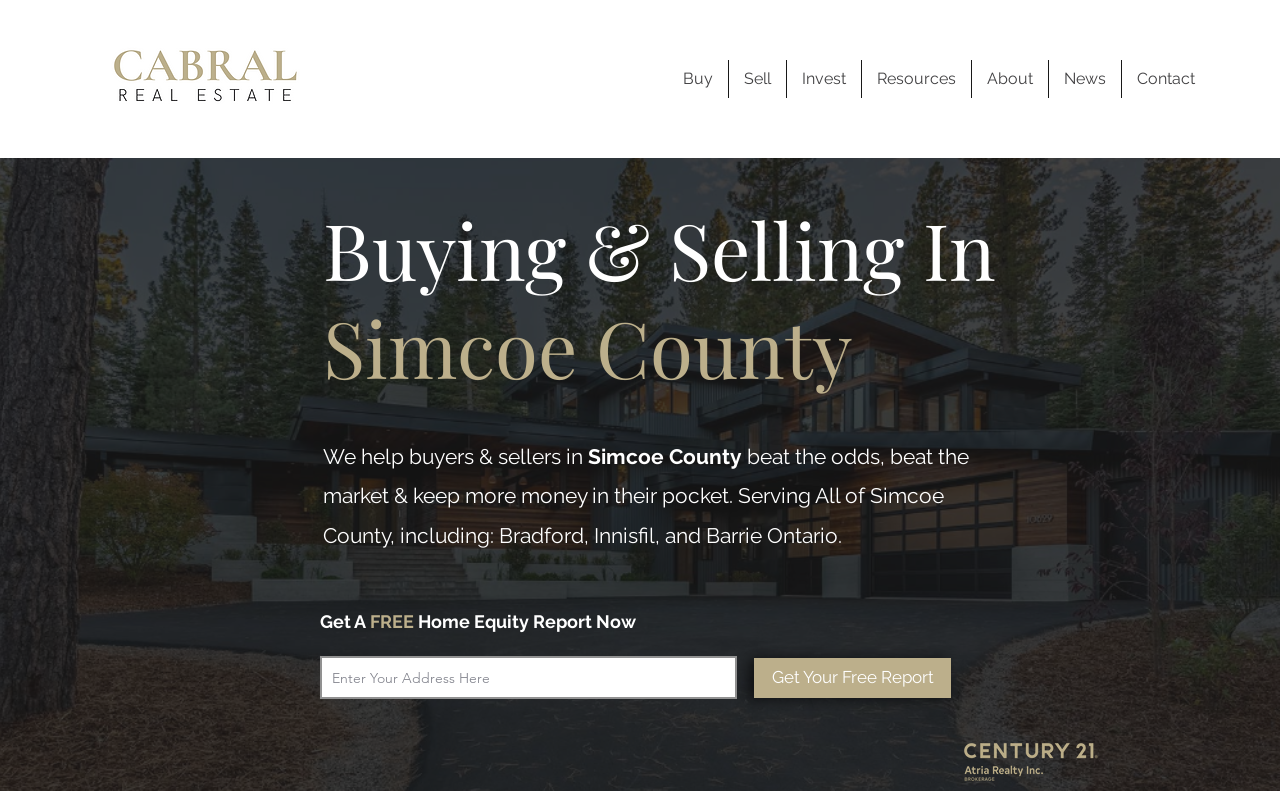Identify the bounding box coordinates of the section to be clicked to complete the task described by the following instruction: "Click the 'Buy' link". The coordinates should be four float numbers between 0 and 1, formatted as [left, top, right, bottom].

[0.522, 0.076, 0.569, 0.124]